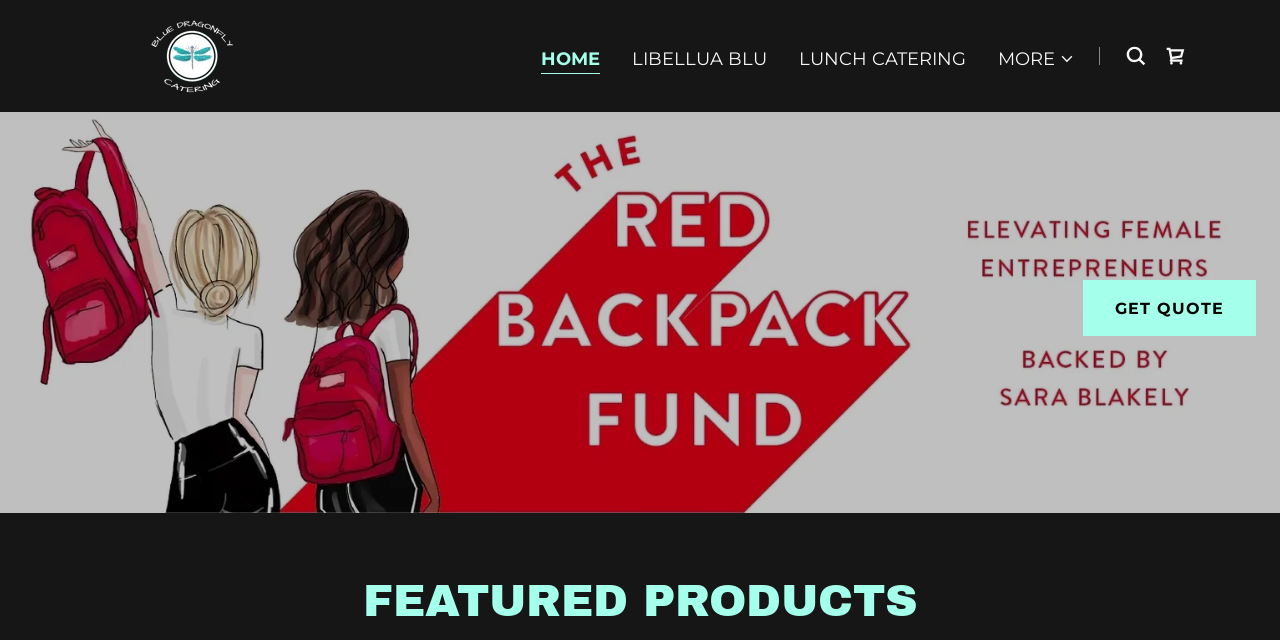Use a single word or phrase to answer the question:
How many main navigation links are there?

4